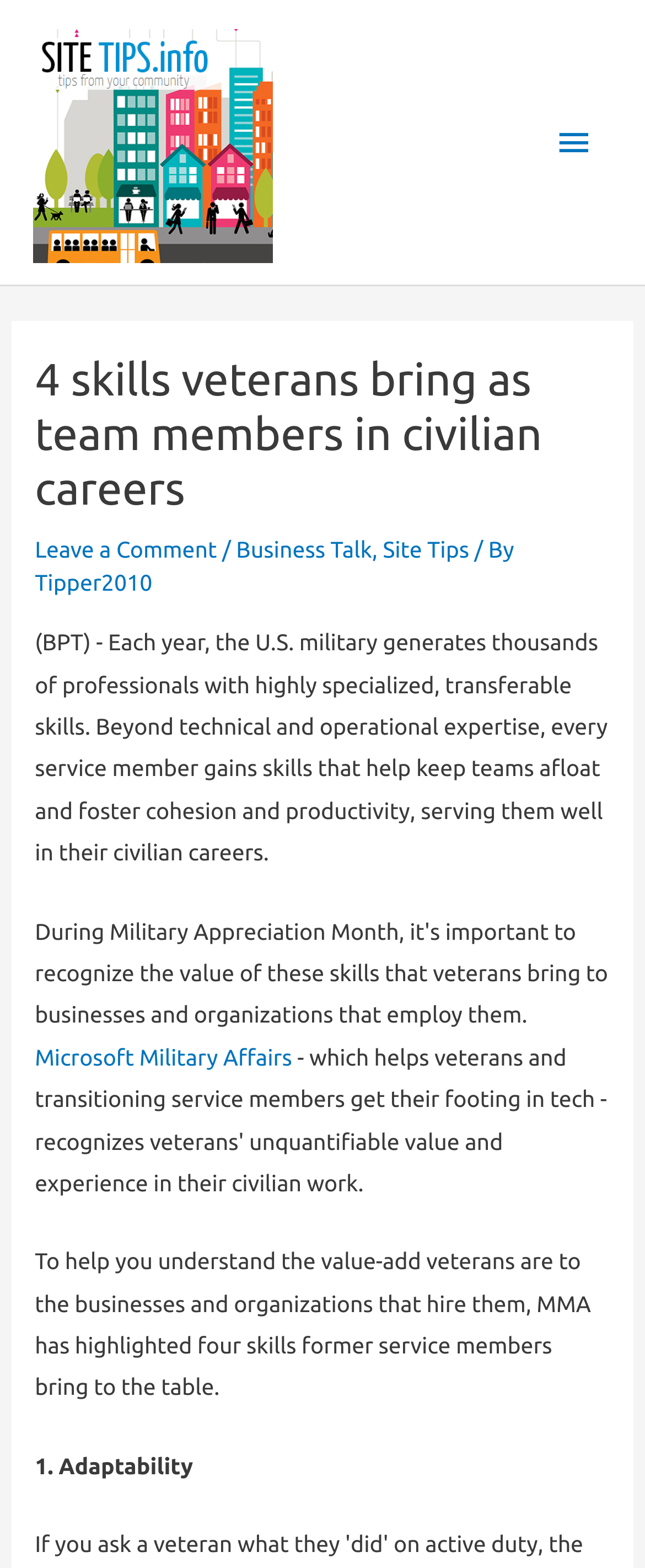Respond to the question below with a concise word or phrase:
What is the name of the website?

Site Tips